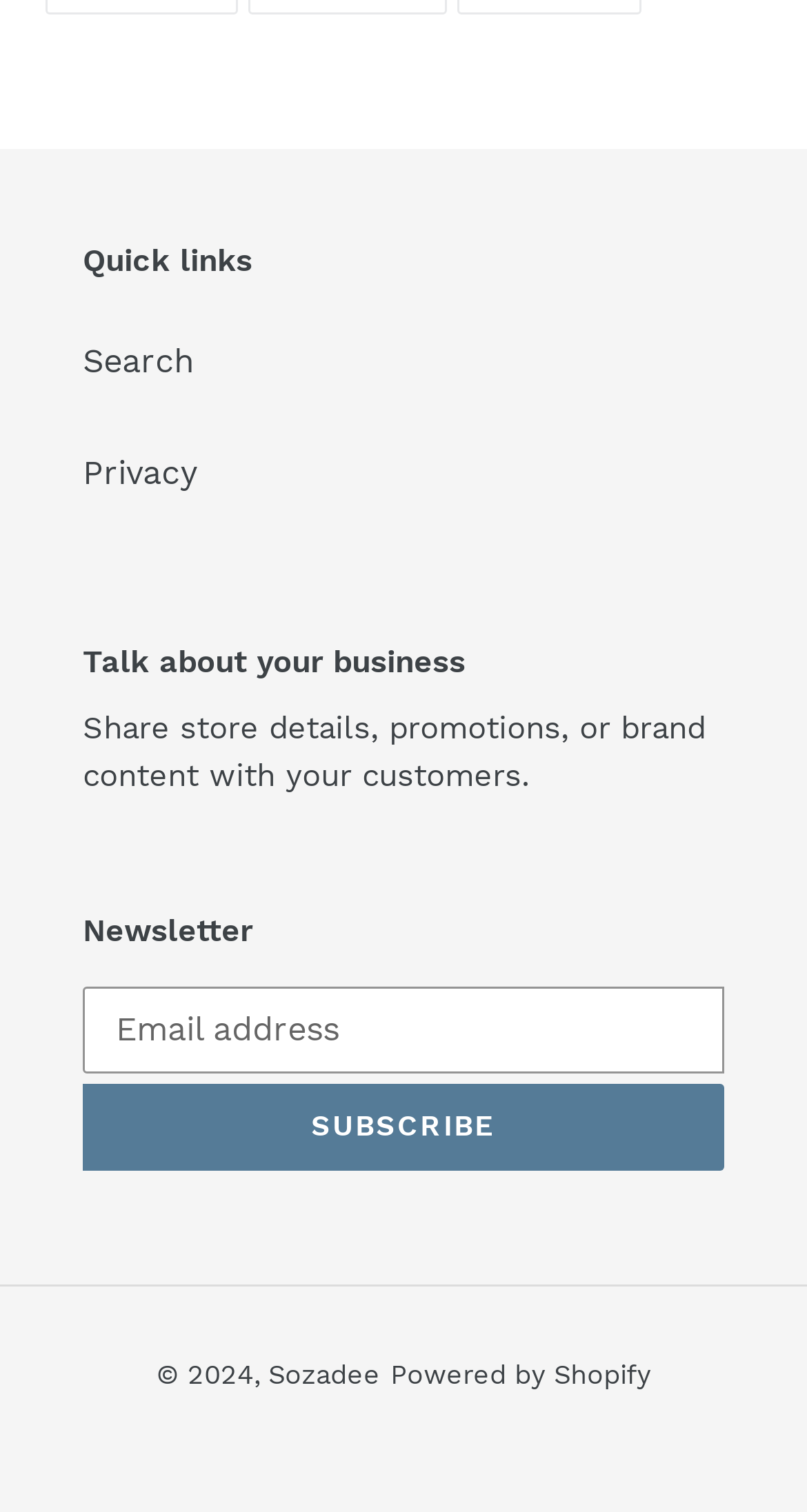What is the year of the copyright?
Provide a detailed and extensive answer to the question.

The copyright notice at the bottom of the page reads '© 2024', indicating that the year of the copyright is 2024.